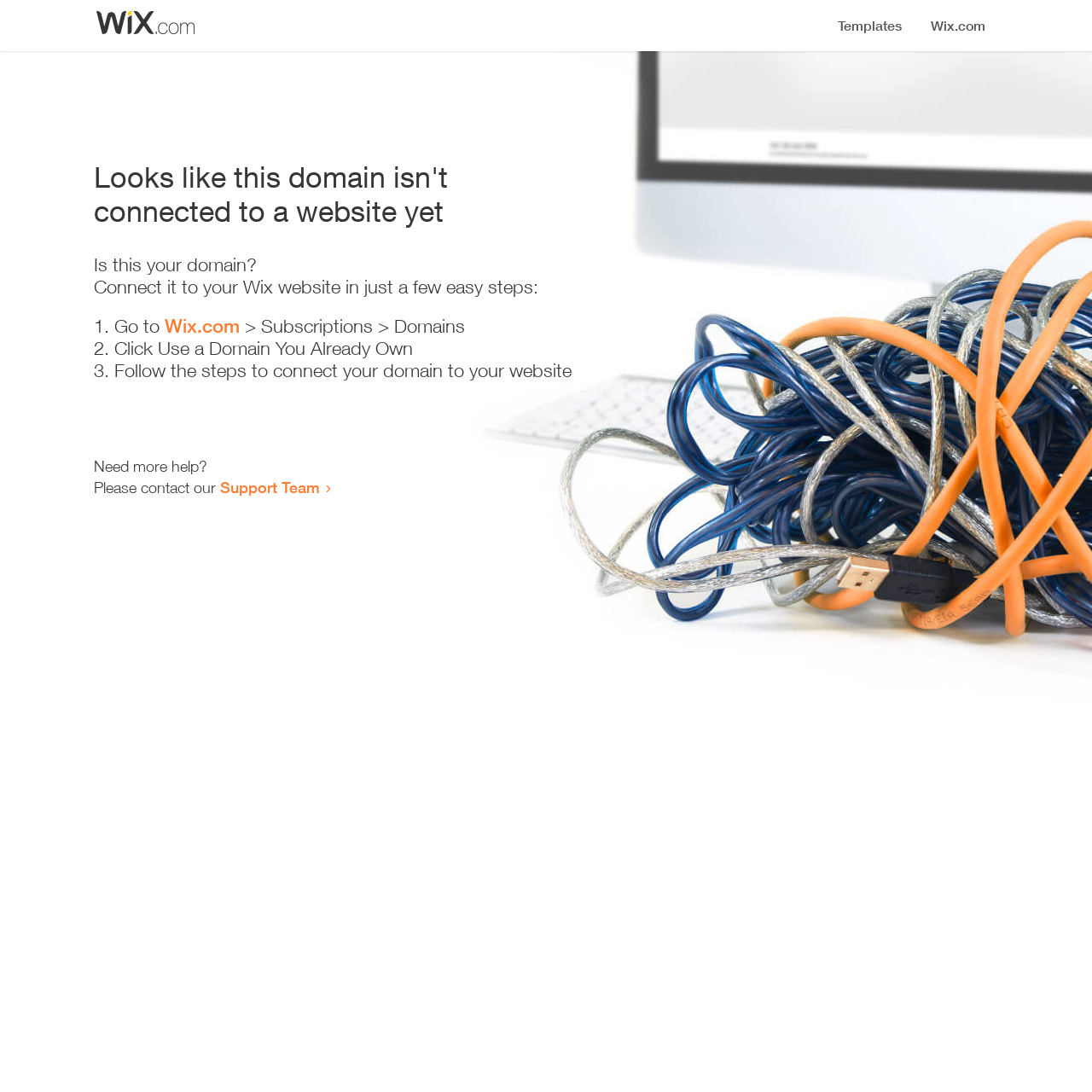Identify the bounding box coordinates for the UI element described as: "Support Team".

[0.202, 0.438, 0.293, 0.455]